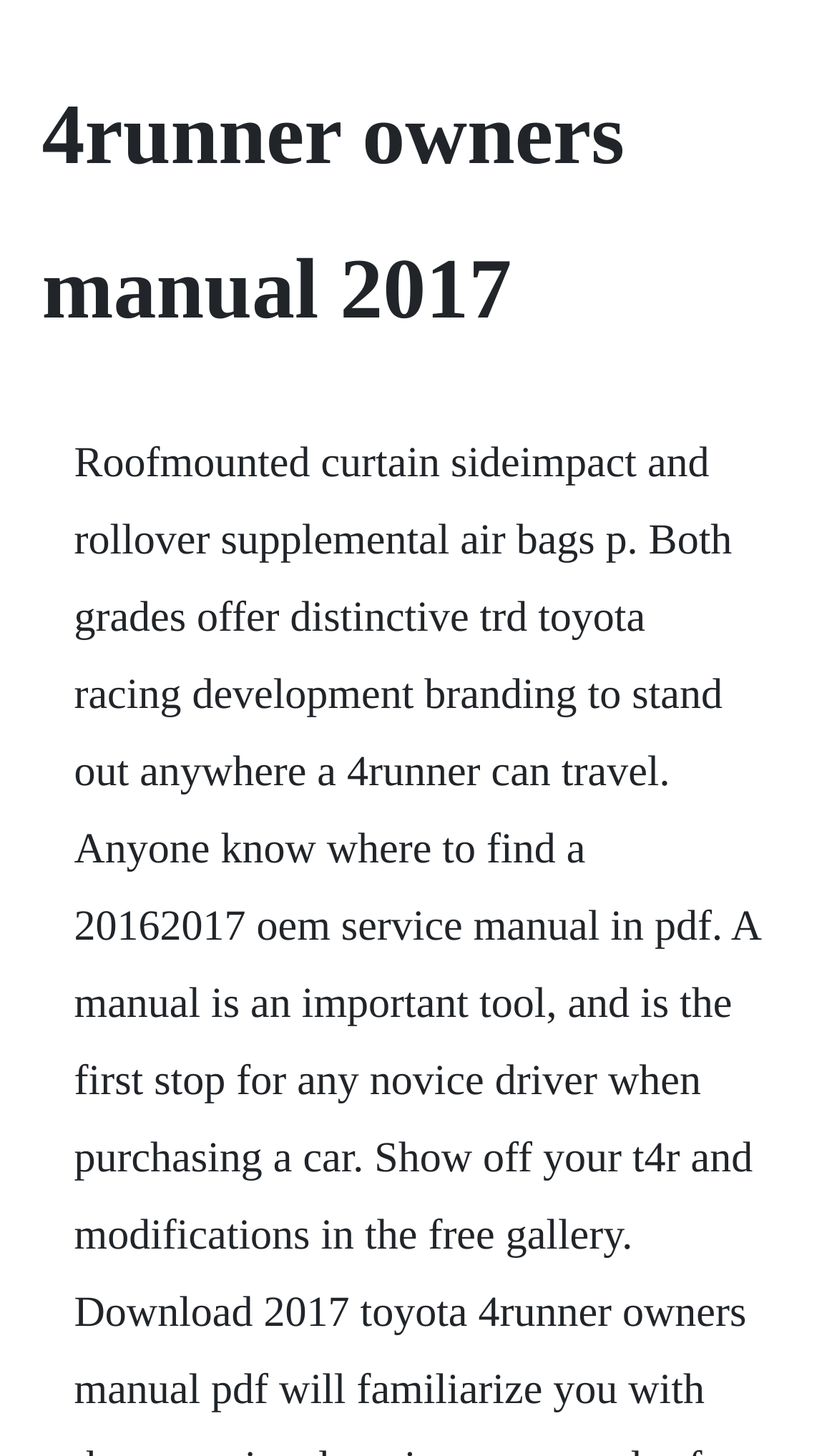Can you extract the headline from the webpage for me?

4runner owners manual 2017